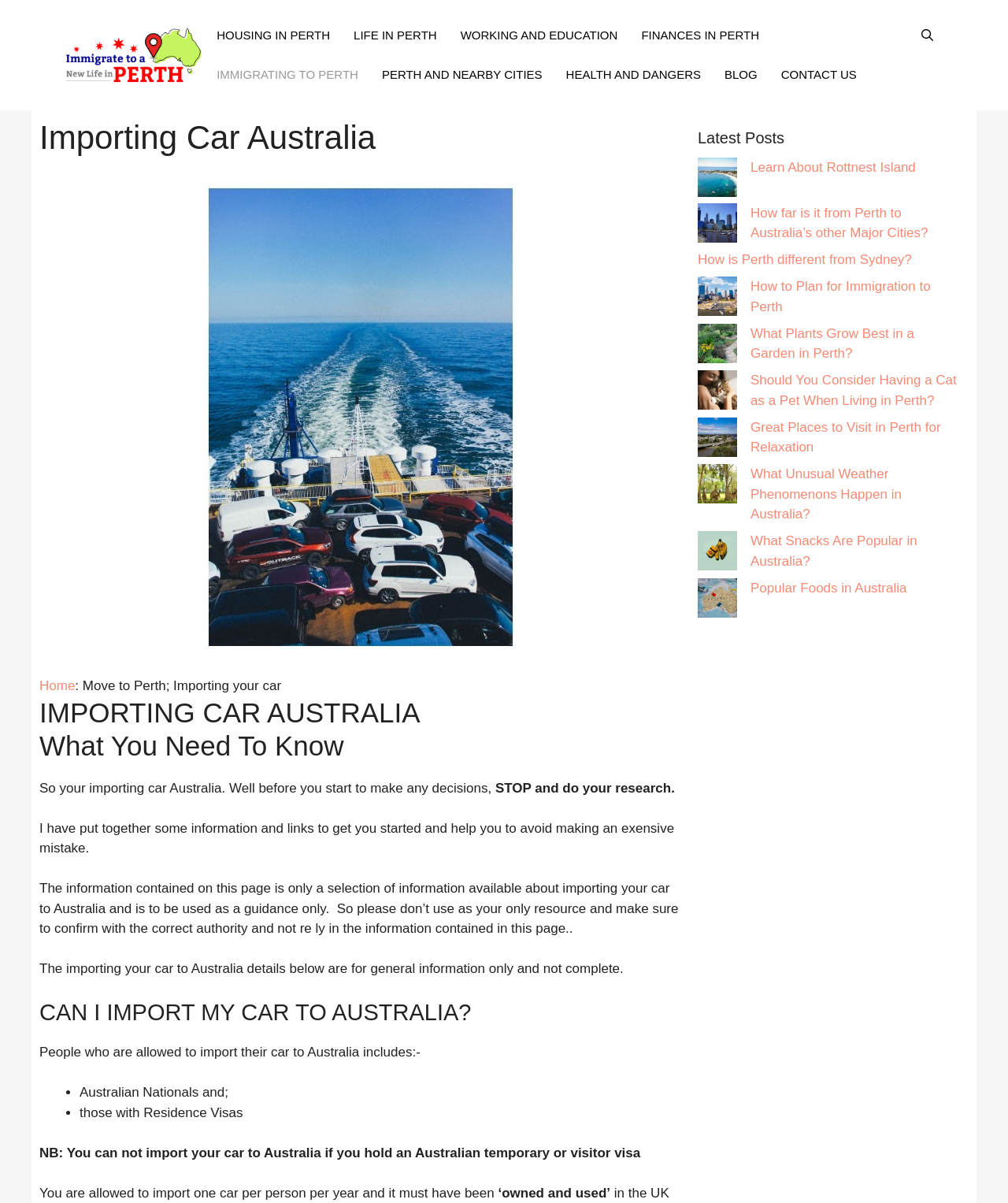Locate the primary headline on the webpage and provide its text.

Importing Car Australia